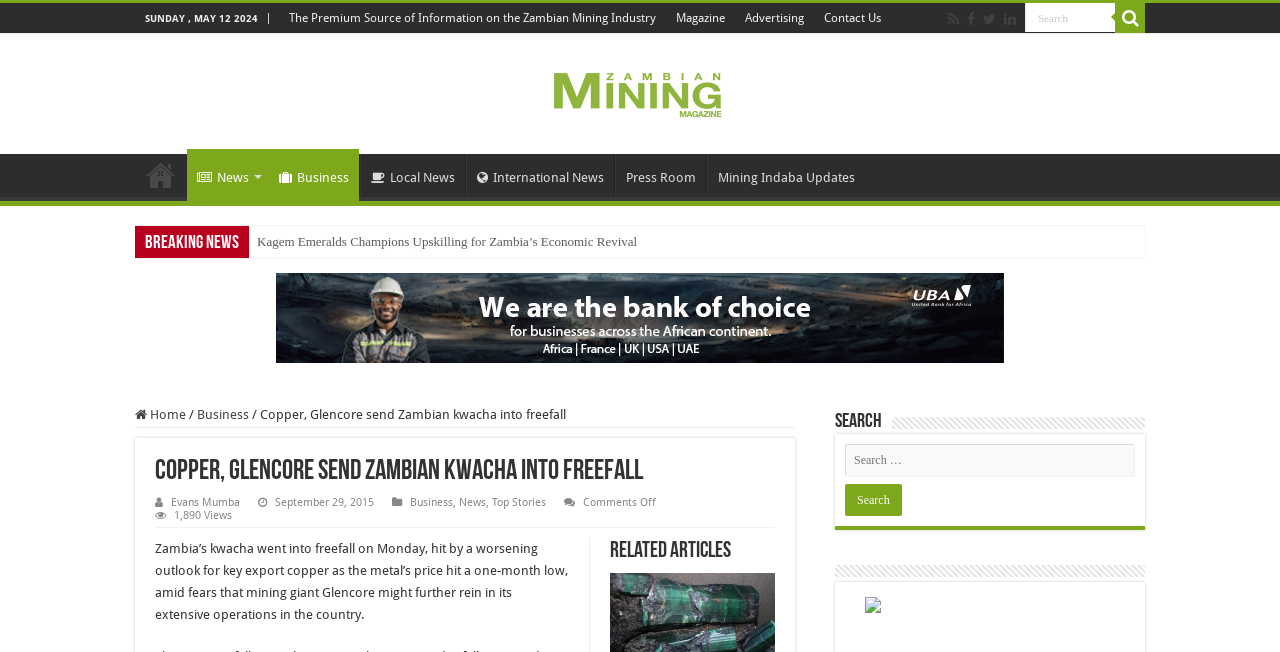Specify the bounding box coordinates of the region I need to click to perform the following instruction: "Read Copper, Glencore send Zambian kwacha into freefall news". The coordinates must be four float numbers in the range of 0 to 1, i.e., [left, top, right, bottom].

[0.203, 0.624, 0.442, 0.647]